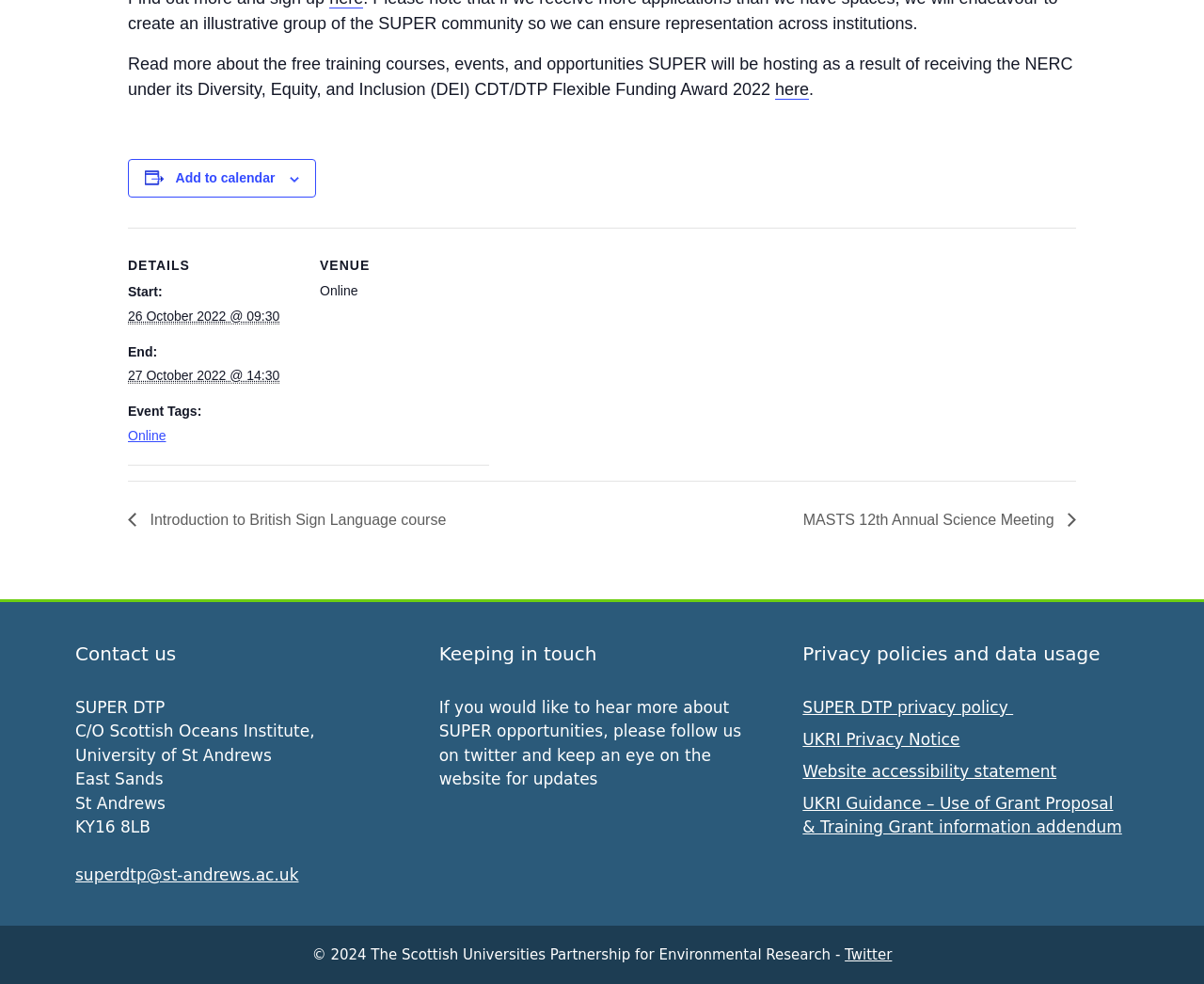Please identify the bounding box coordinates of the clickable area that will allow you to execute the instruction: "Visit the 'Introduction to British Sign Language course' page".

[0.106, 0.52, 0.379, 0.536]